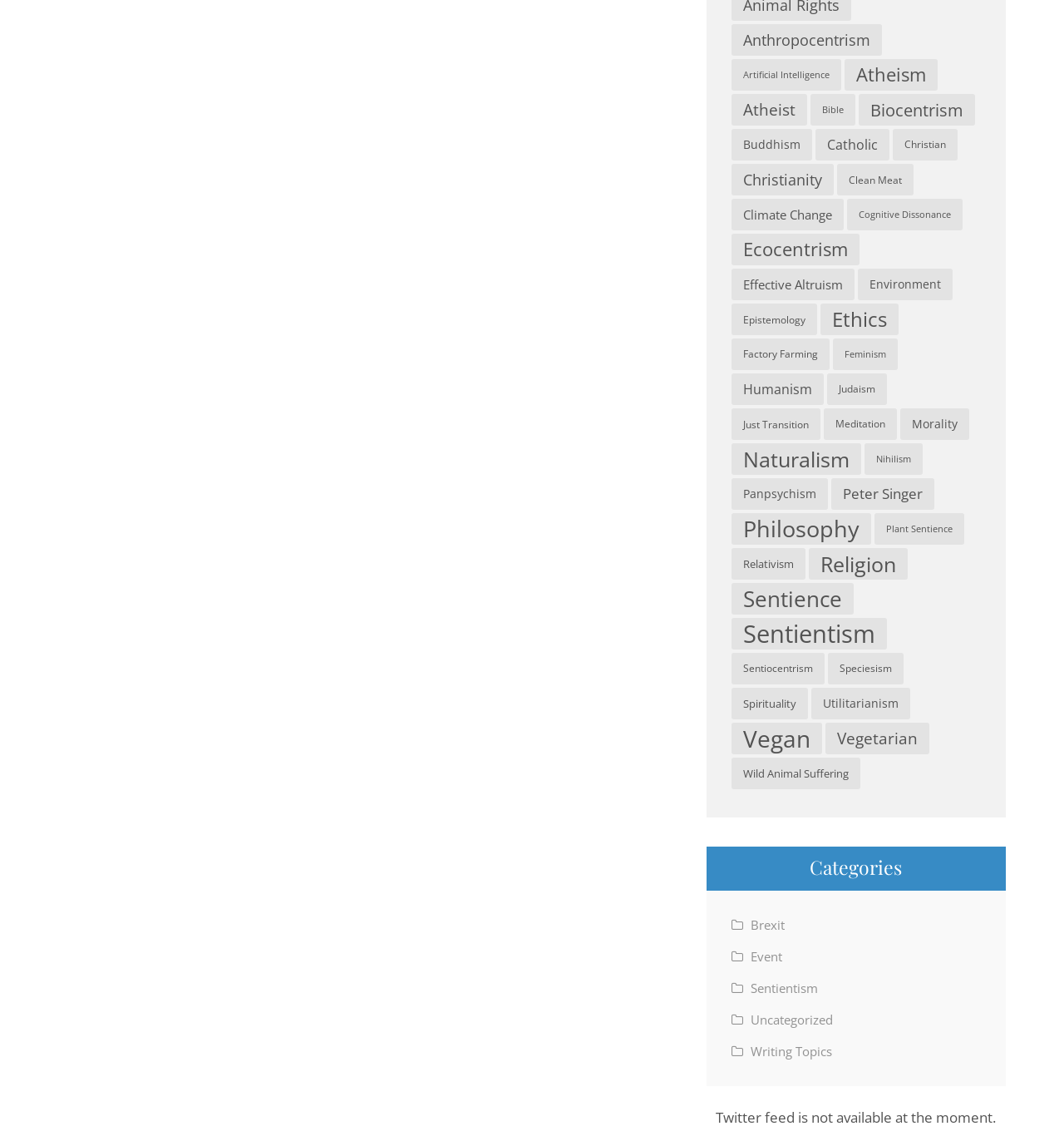Locate the bounding box of the UI element with the following description: "Barefoot Running Guide".

None